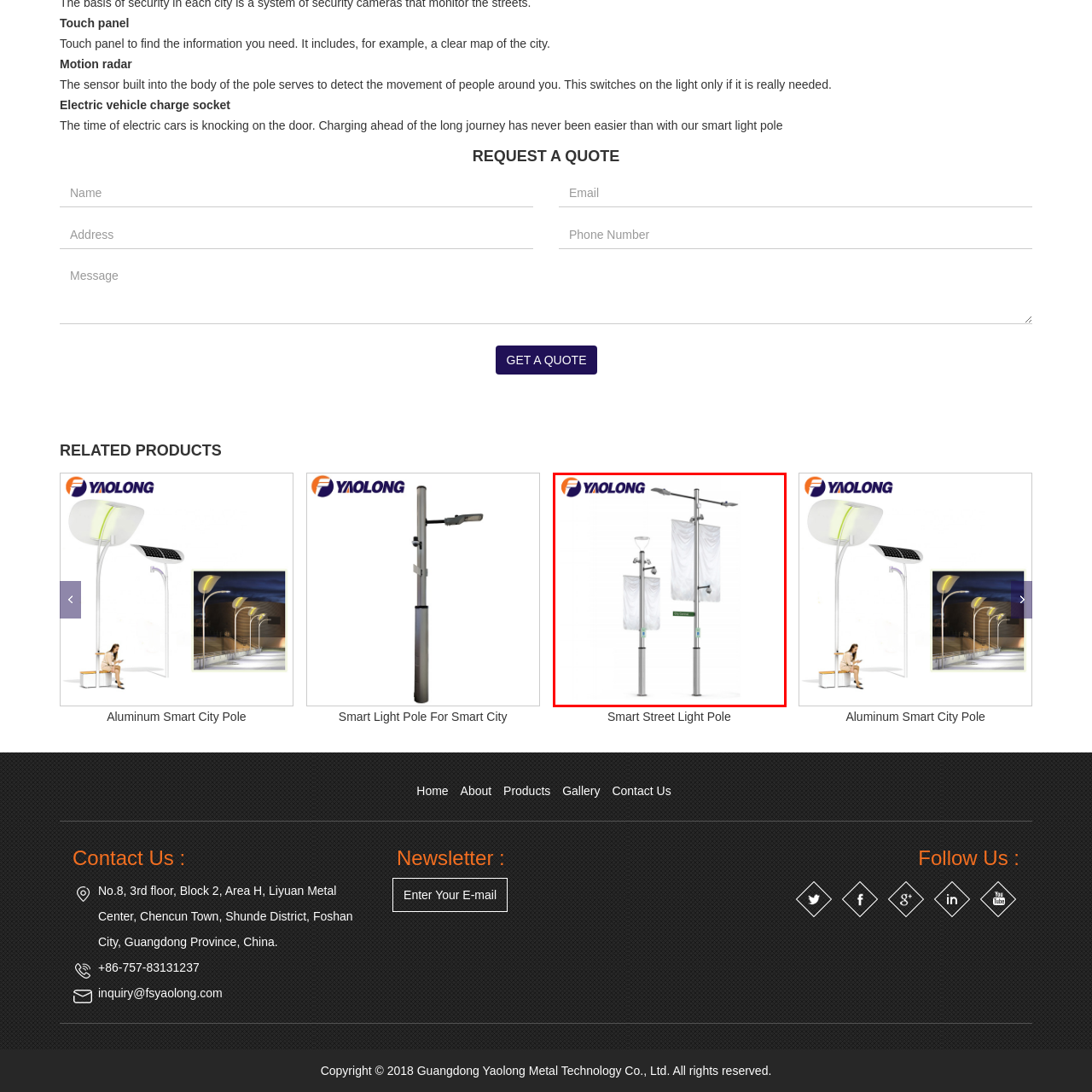Provide a comprehensive description of the image located within the red boundary.

The image showcases an innovative "Smart City Light Pole" designed by Yaolong, featuring a sleek and modern aluminum structure. The pole is equipped with several advanced functionalities, including integrated lighting and a motion sensor that detects nearby movement, ensuring energy-efficient lighting only when necessary. It also includes attachments for banners or signage, enhancing urban aesthetics and providing information in public spaces. This design exemplifies the fusion of functionality and style, aimed at improving the smart city experience. The pole represents a forward-thinking approach to urban infrastructure, reflecting the ongoing evolution of smart city solutions.